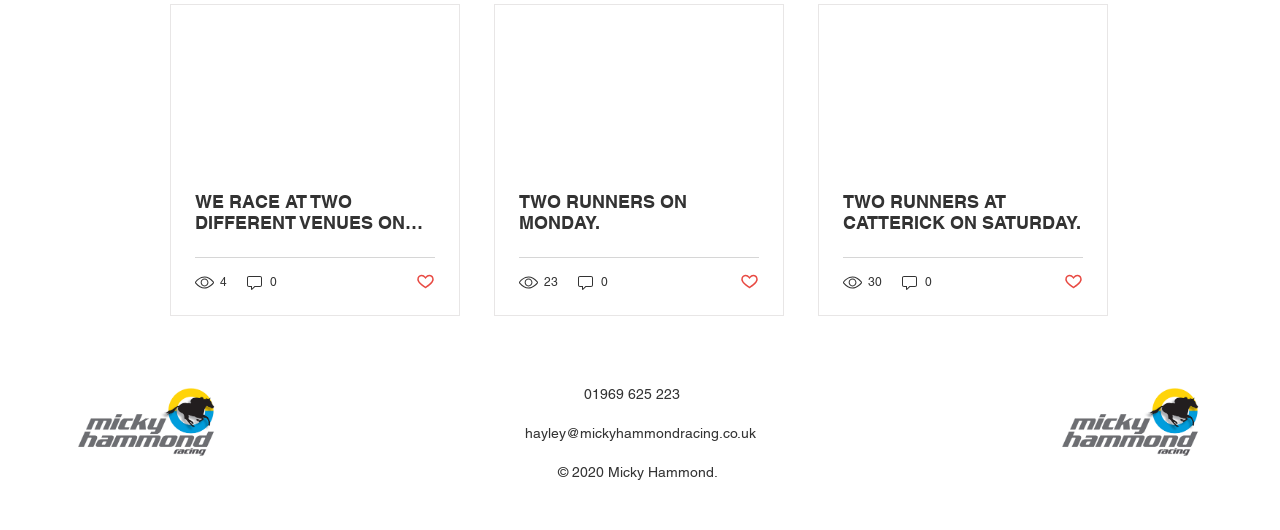Please identify the bounding box coordinates of where to click in order to follow the instruction: "Click the button to like the post".

[0.325, 0.512, 0.34, 0.552]